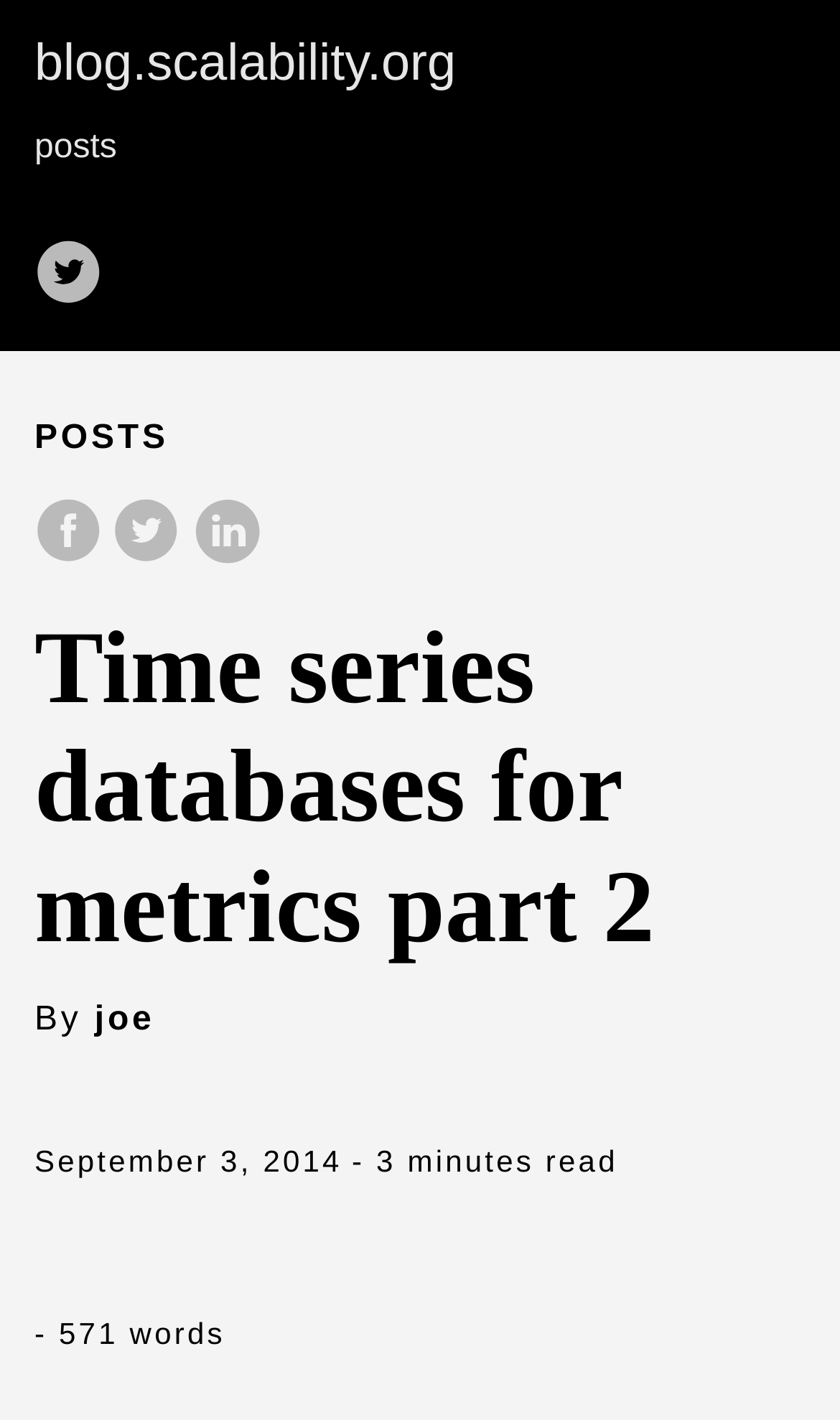Give a concise answer using one word or a phrase to the following question:
What is the author of the article?

joe